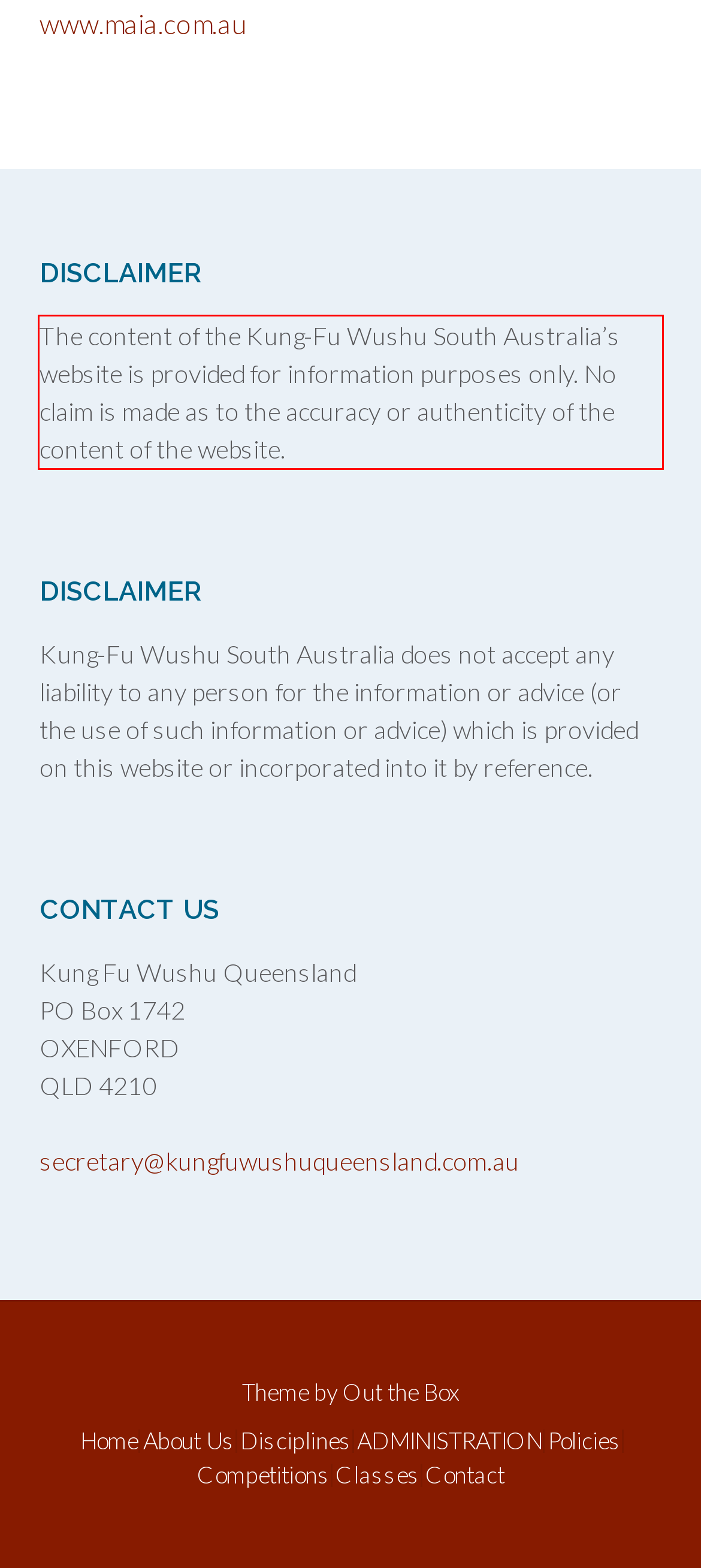There is a screenshot of a webpage with a red bounding box around a UI element. Please use OCR to extract the text within the red bounding box.

The content of the Kung-Fu Wushu South Australia’s website is provided for information purposes only. No claim is made as to the accuracy or authenticity of the content of the website.